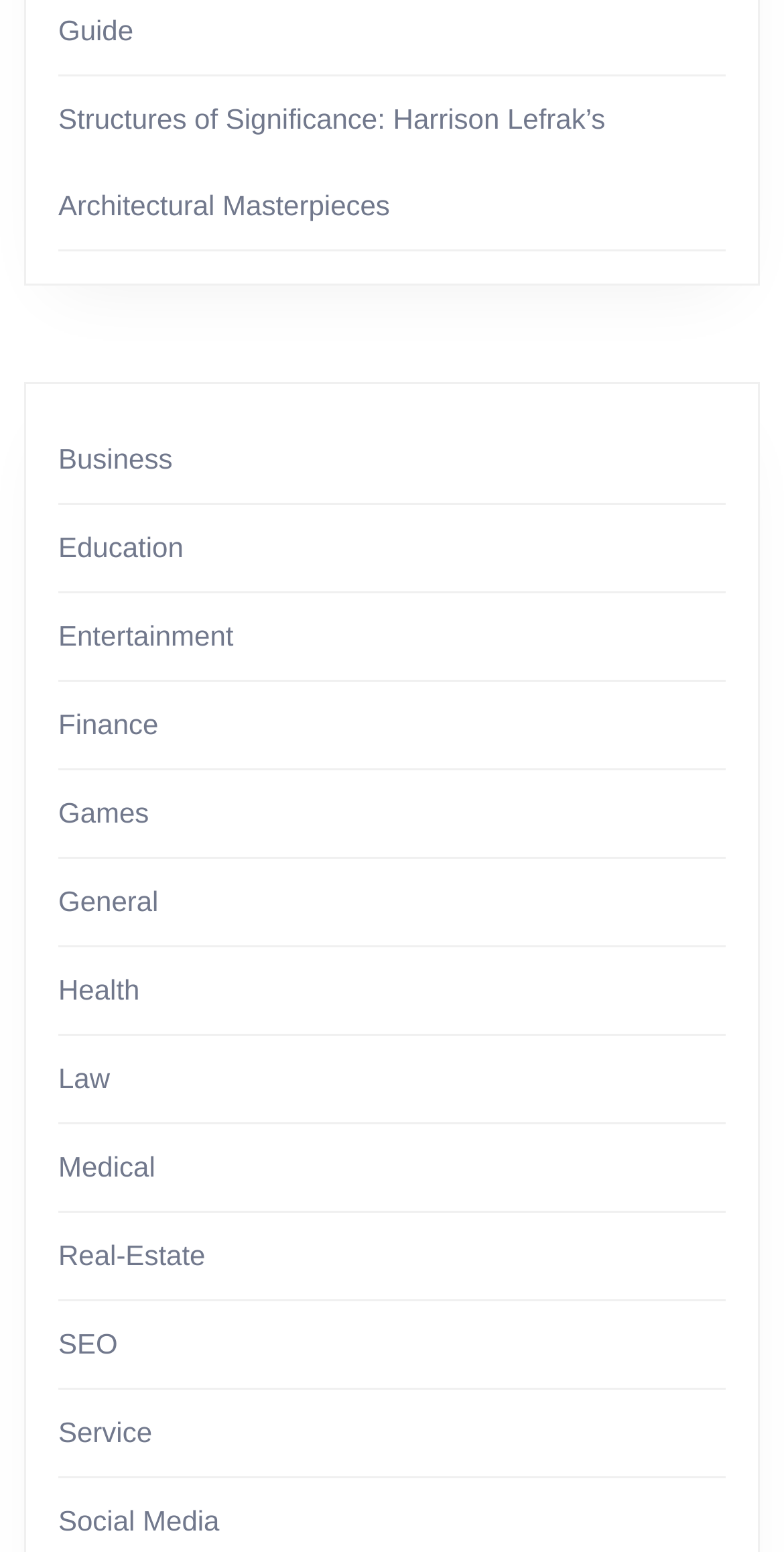What is the first category listed?
Please give a detailed and thorough answer to the question, covering all relevant points.

I looked at the first link under the root element, and it has the text 'Structures of Significance: Harrison Lefrak’s Architectural Masterpieces', so the first category listed is related to Structures of Significance.